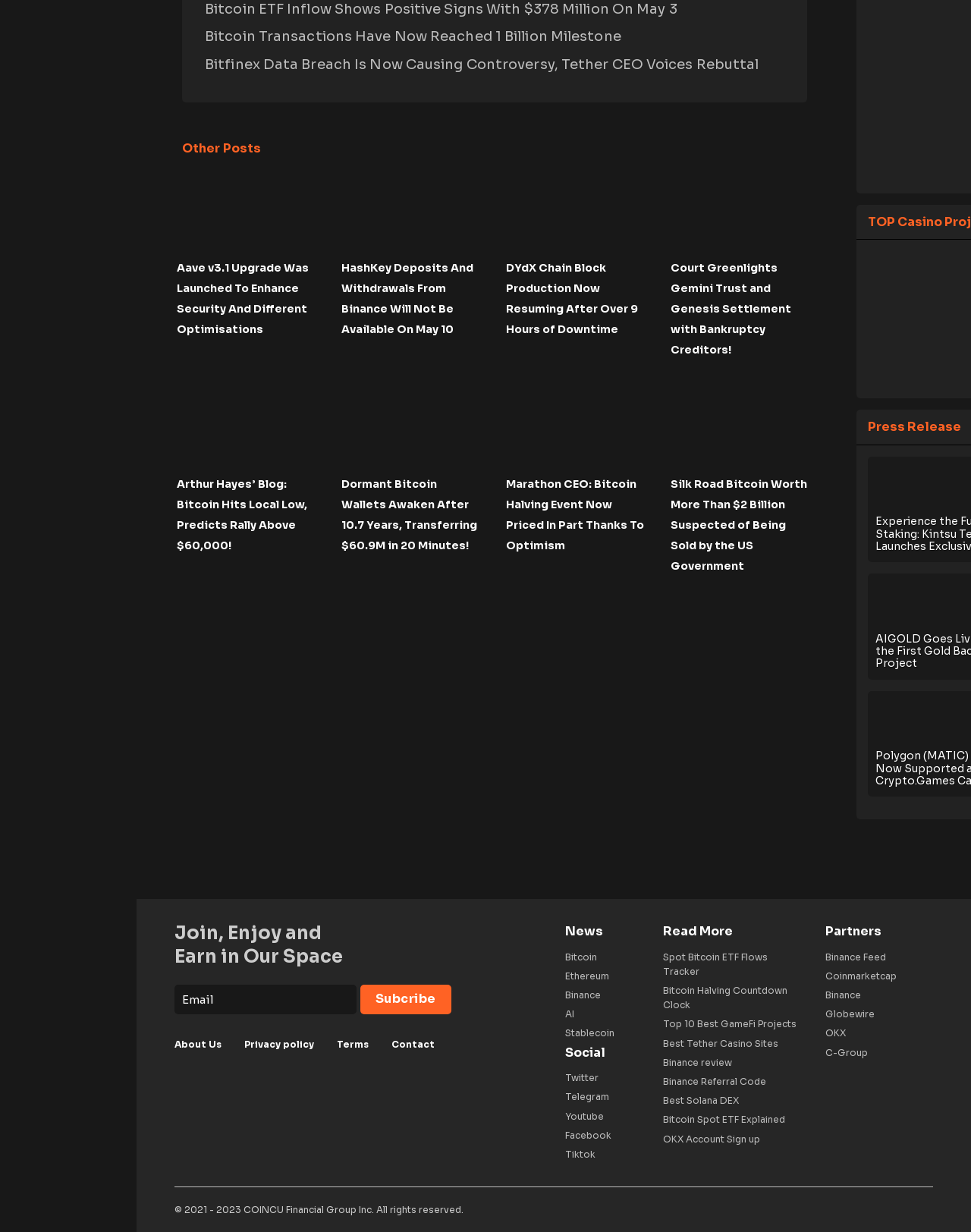Identify the bounding box coordinates for the element you need to click to achieve the following task: "Subscribe to the newsletter". The coordinates must be four float values ranging from 0 to 1, formatted as [left, top, right, bottom].

[0.371, 0.799, 0.465, 0.823]